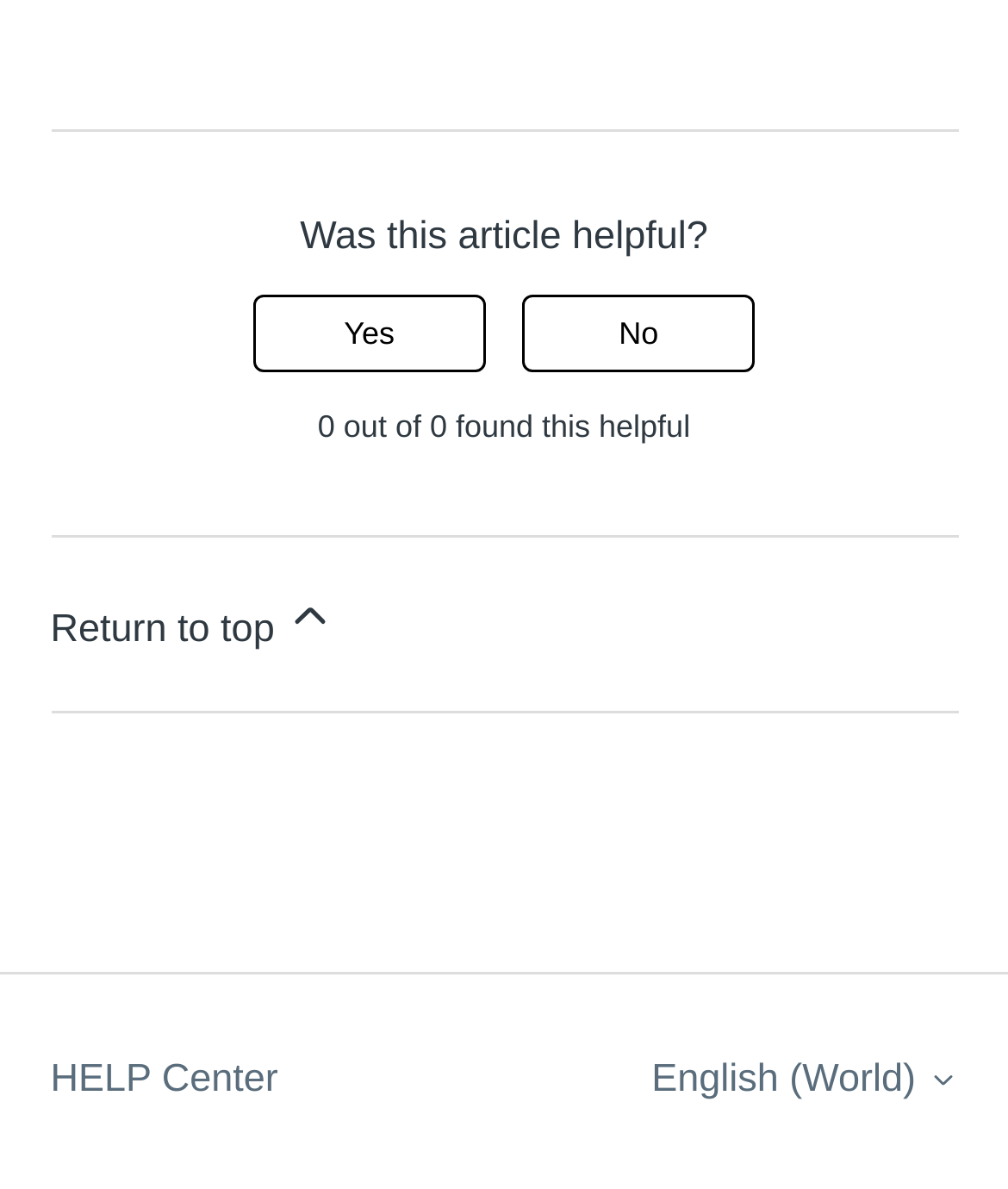What language is the webpage currently set to?
Using the details shown in the screenshot, provide a comprehensive answer to the question.

The button 'English (World)' in the top section of the webpage indicates that the current language setting is English, and it also has a dropdown menu for selecting other languages.